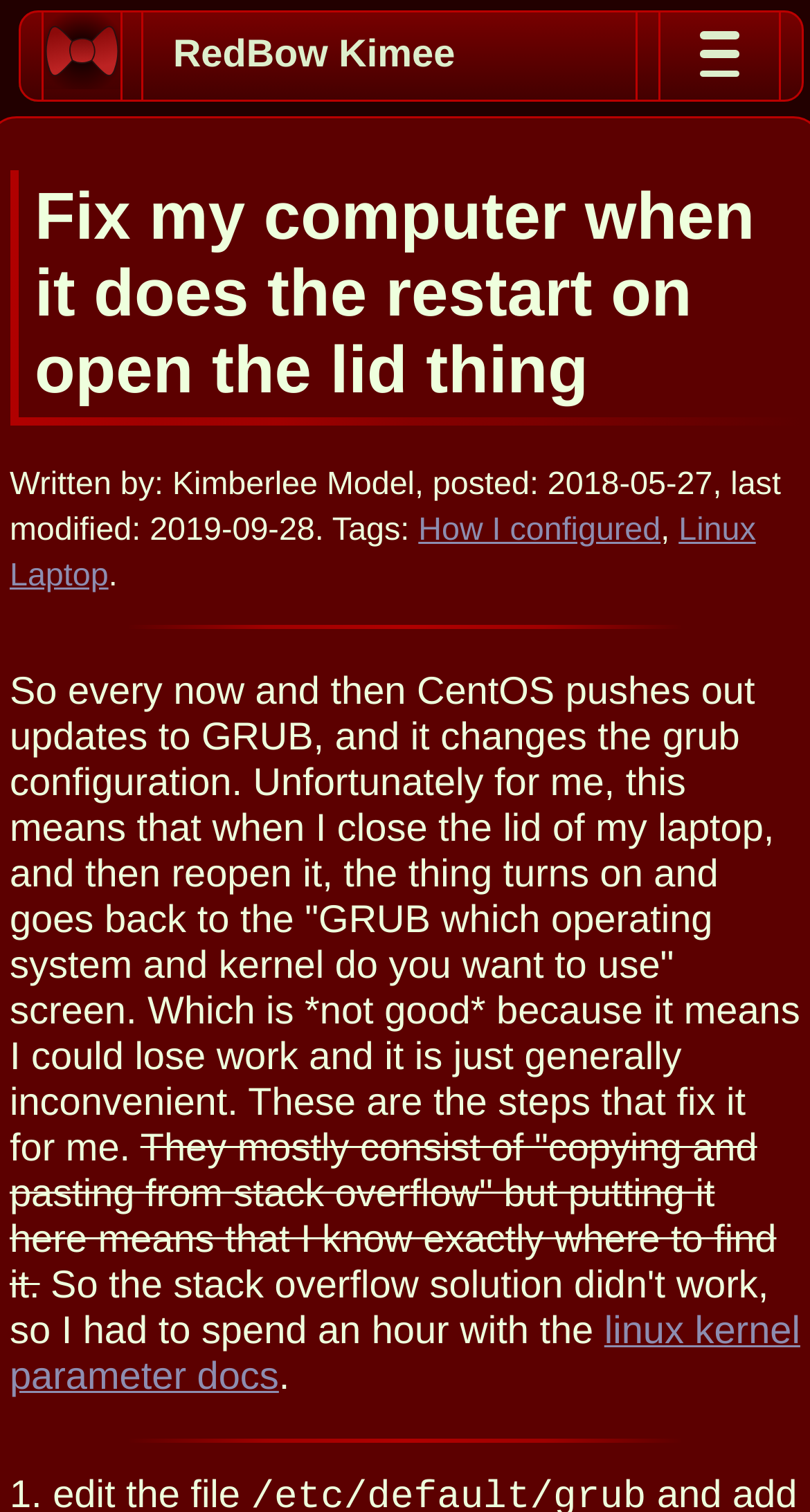What is the source of the solution mentioned in the article?
Based on the screenshot, answer the question with a single word or phrase.

Stack Overflow